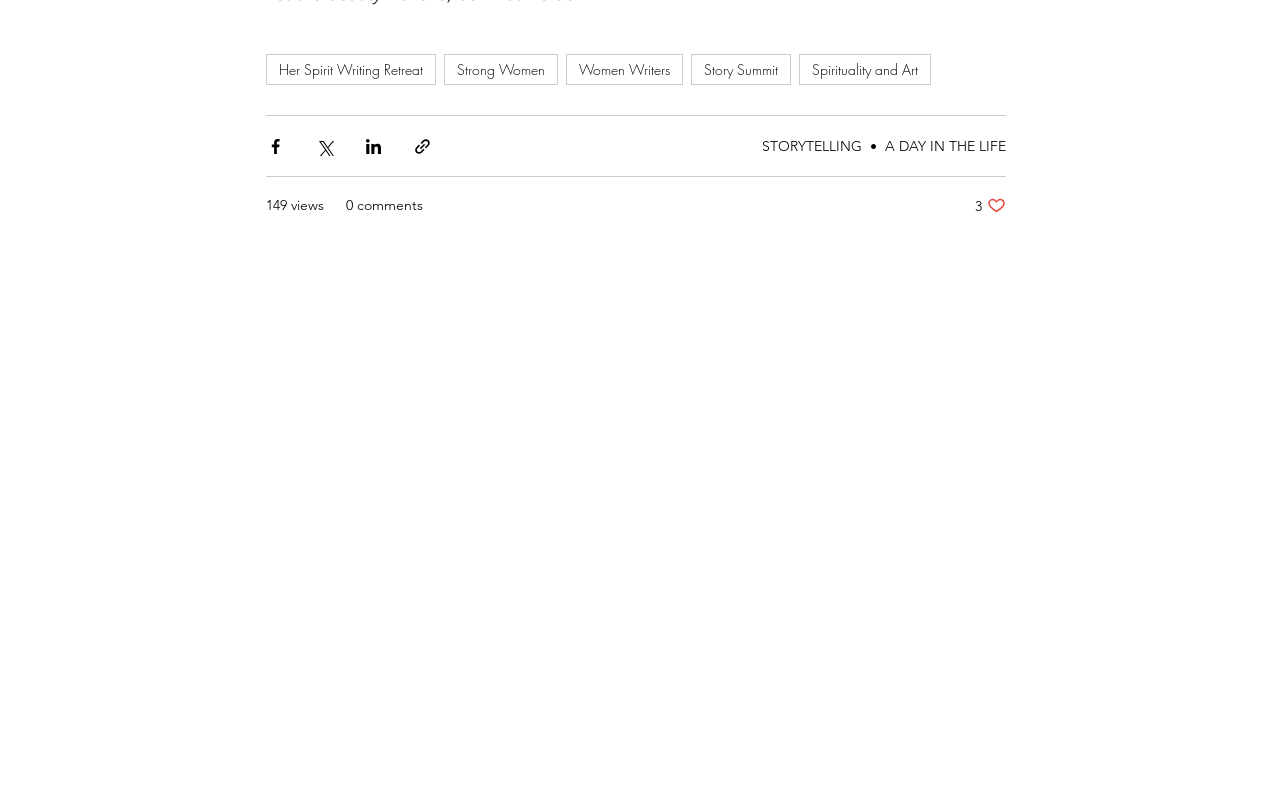Please find the bounding box coordinates of the element that needs to be clicked to perform the following instruction: "Share via Facebook". The bounding box coordinates should be four float numbers between 0 and 1, represented as [left, top, right, bottom].

[0.208, 0.17, 0.223, 0.193]